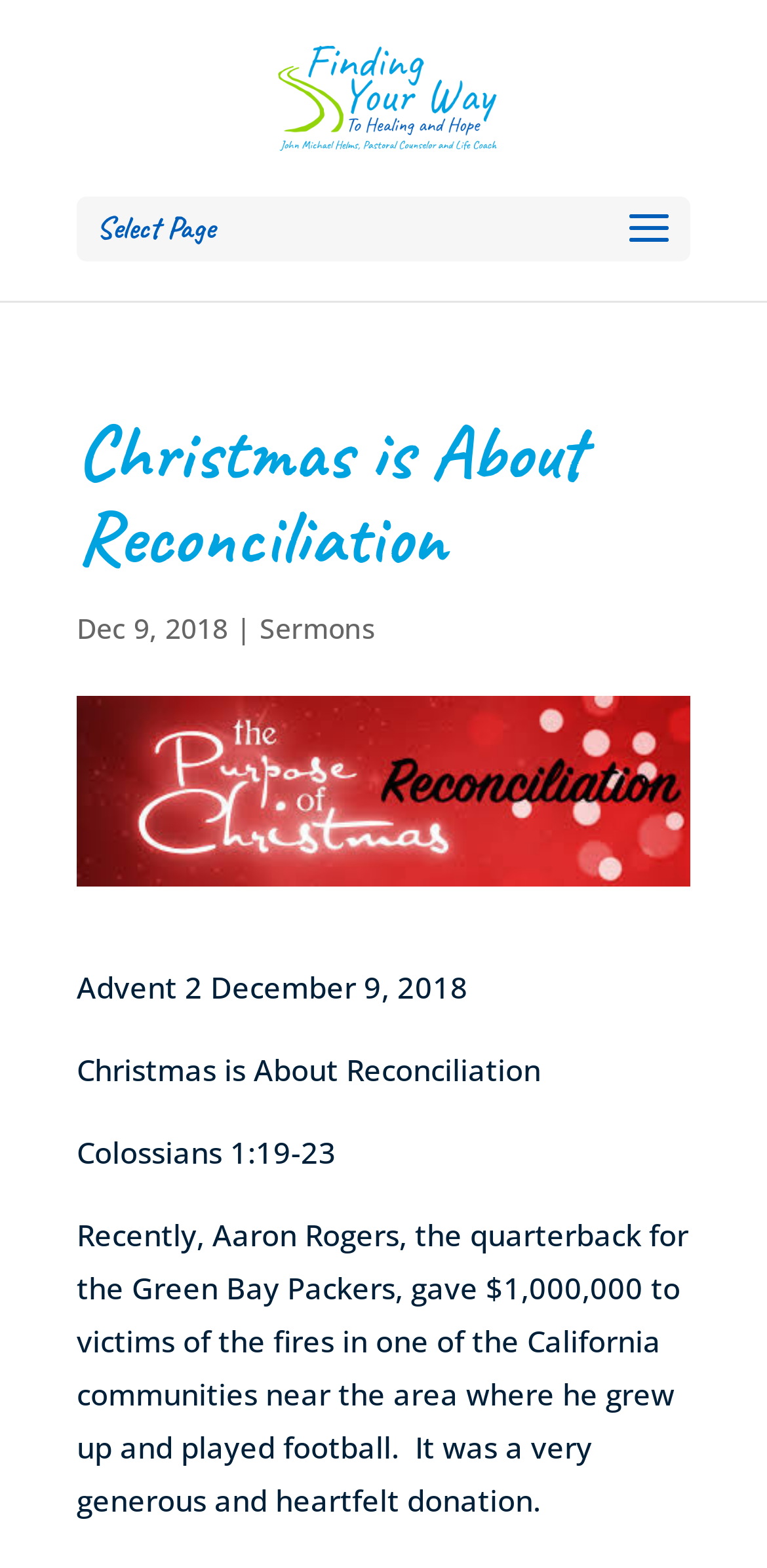Answer the question briefly using a single word or phrase: 
What is the theme of the sermon?

Reconciliation